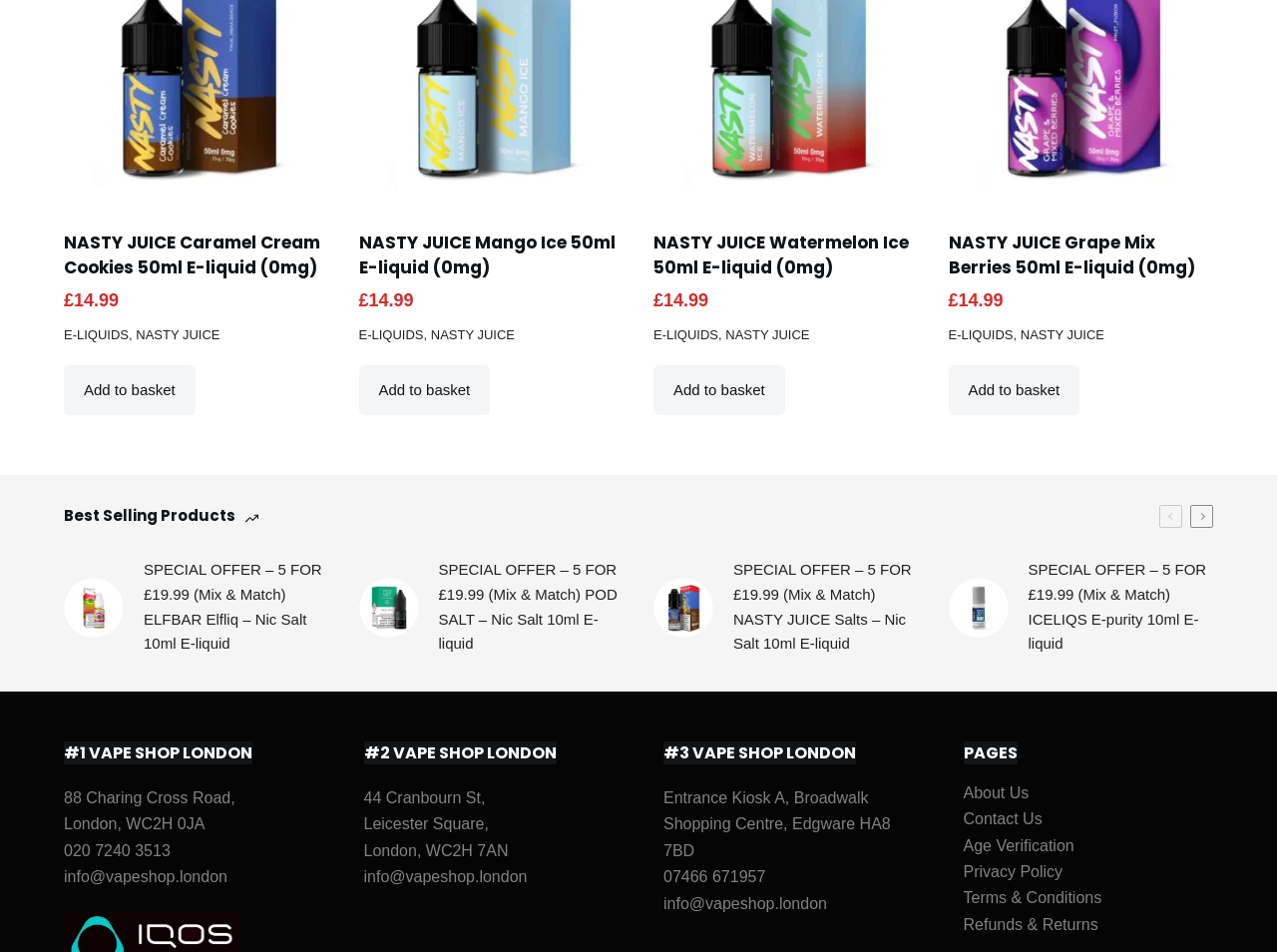Locate the bounding box of the user interface element based on this description: "07466 671957".

[0.52, 0.912, 0.599, 0.93]